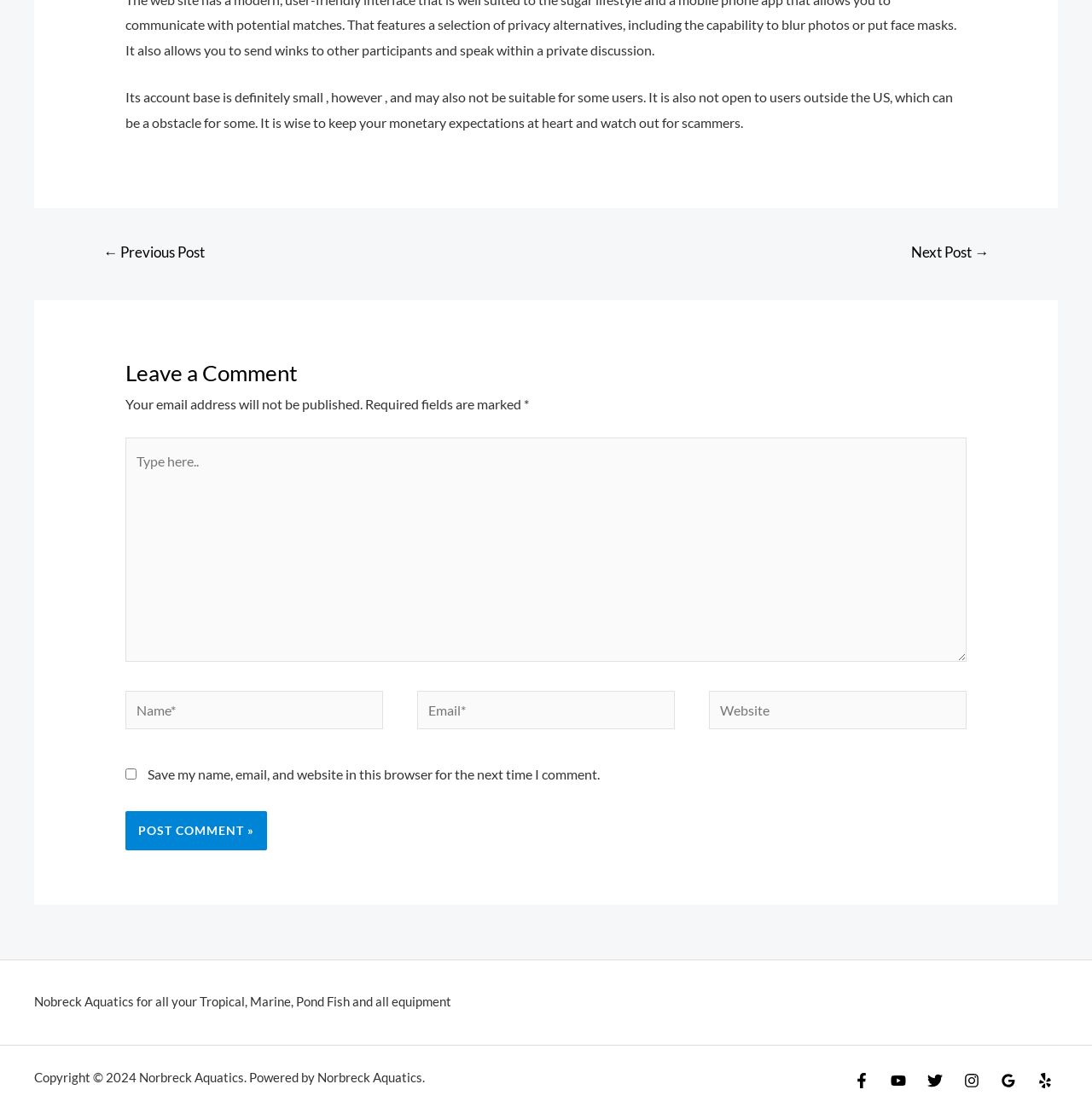Answer the question below using just one word or a short phrase: 
What is the name of the website?

Nobreck Aquatics